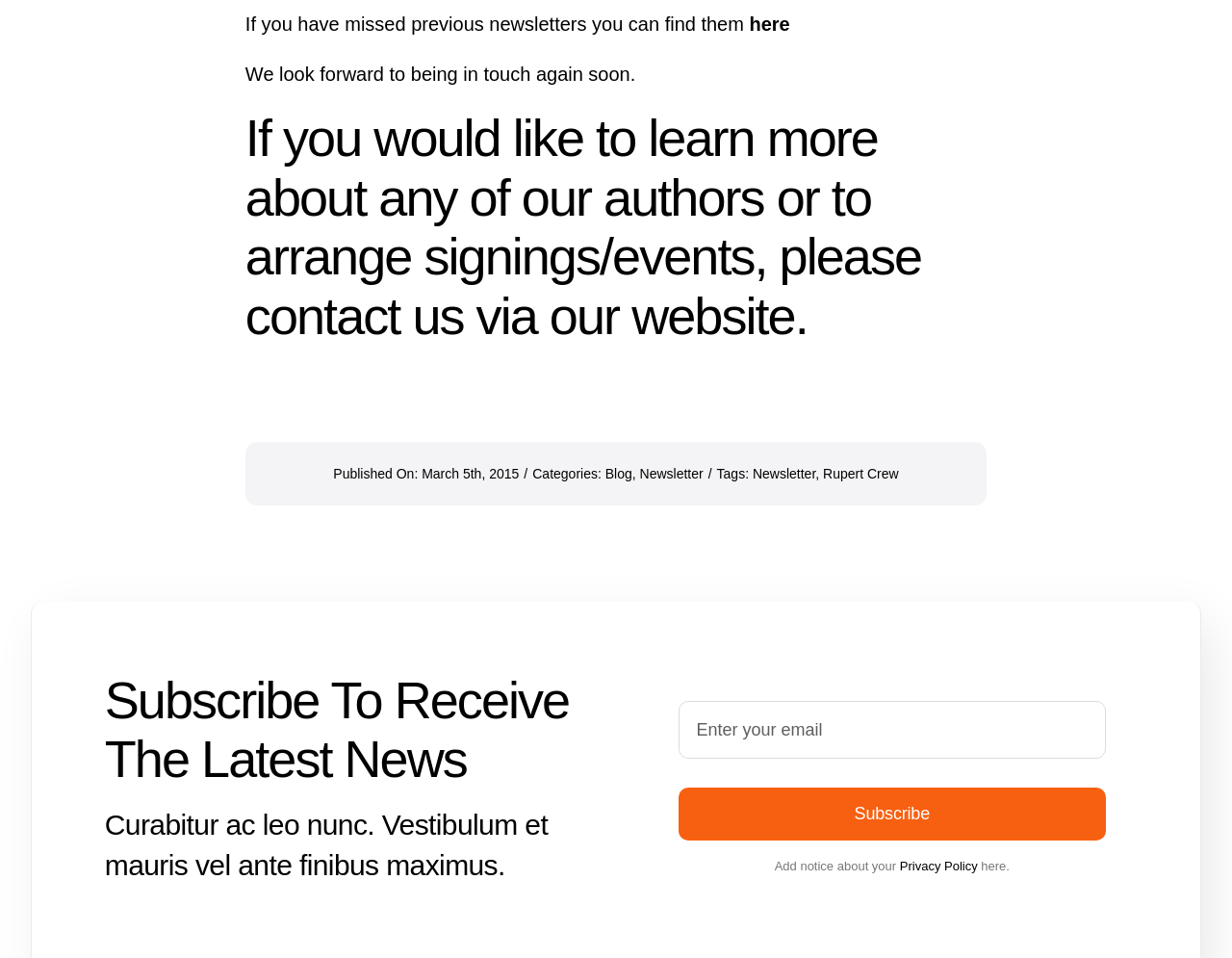Locate the bounding box coordinates of the element that should be clicked to execute the following instruction: "learn about Rupert Crew".

[0.668, 0.486, 0.729, 0.502]